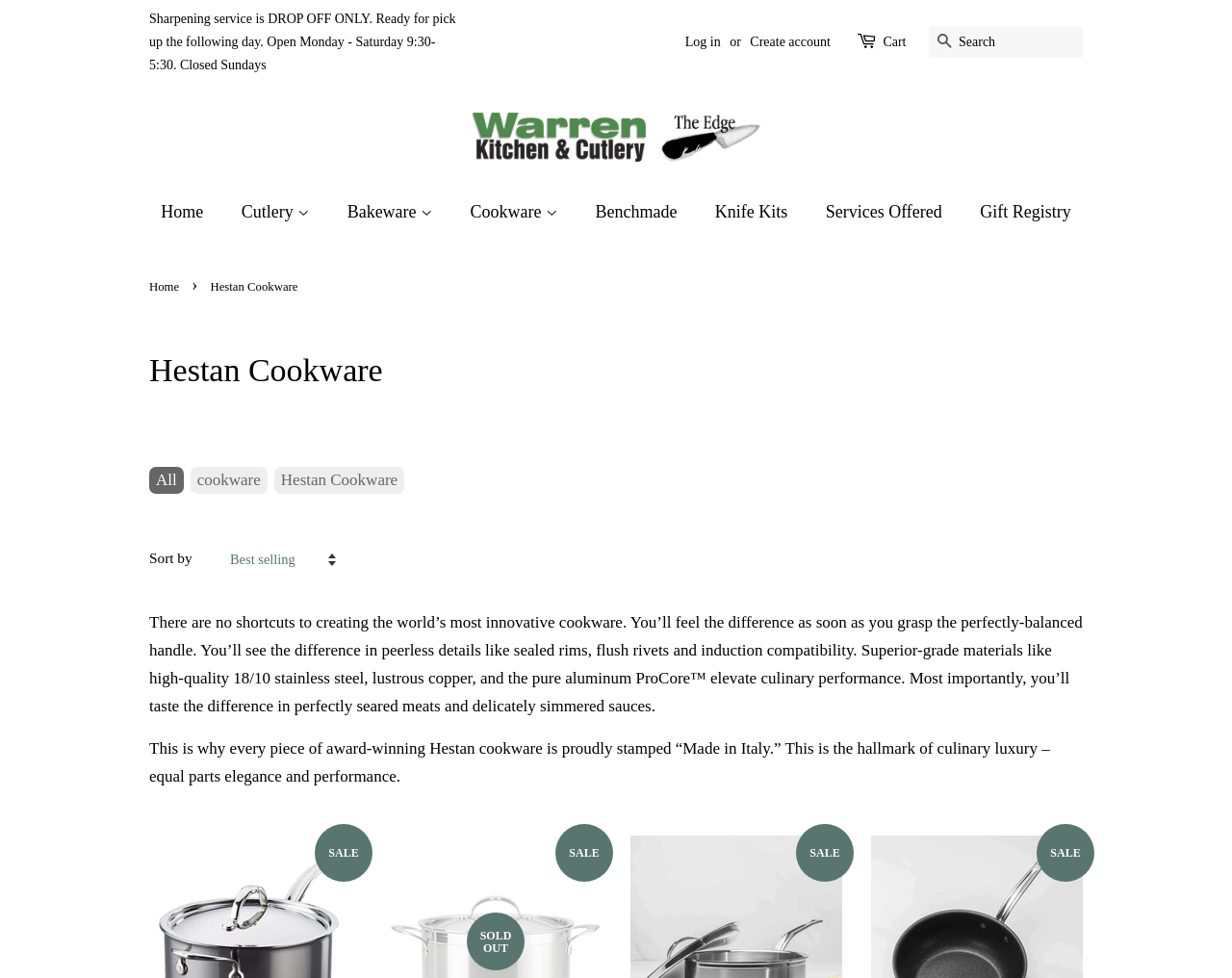How many types of cutlery are listed on the webpage?
Please provide a detailed answer to the question.

I counted the number of links under the 'Cutlery' menu, which are Apogee, Cangshan Cutlery, Dexter, Ferrum, Global, Hammer Stahl, Kikuichi, Kyocera, Lamson, Mac, Messermeister, Miyabi, Shun, Steelport Knife Co., Tojiro, Victorinox, Wusthof, and Zwilling. There are 18 types of cutlery listed.